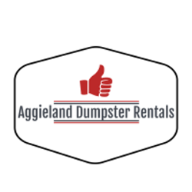What shape is the logo framed in?
Provide a well-explained and detailed answer to the question.

According to the caption, the logo is 'framed in a sleek, hexagonal outline', which implies that the shape of the frame surrounding the logo is hexagonal.